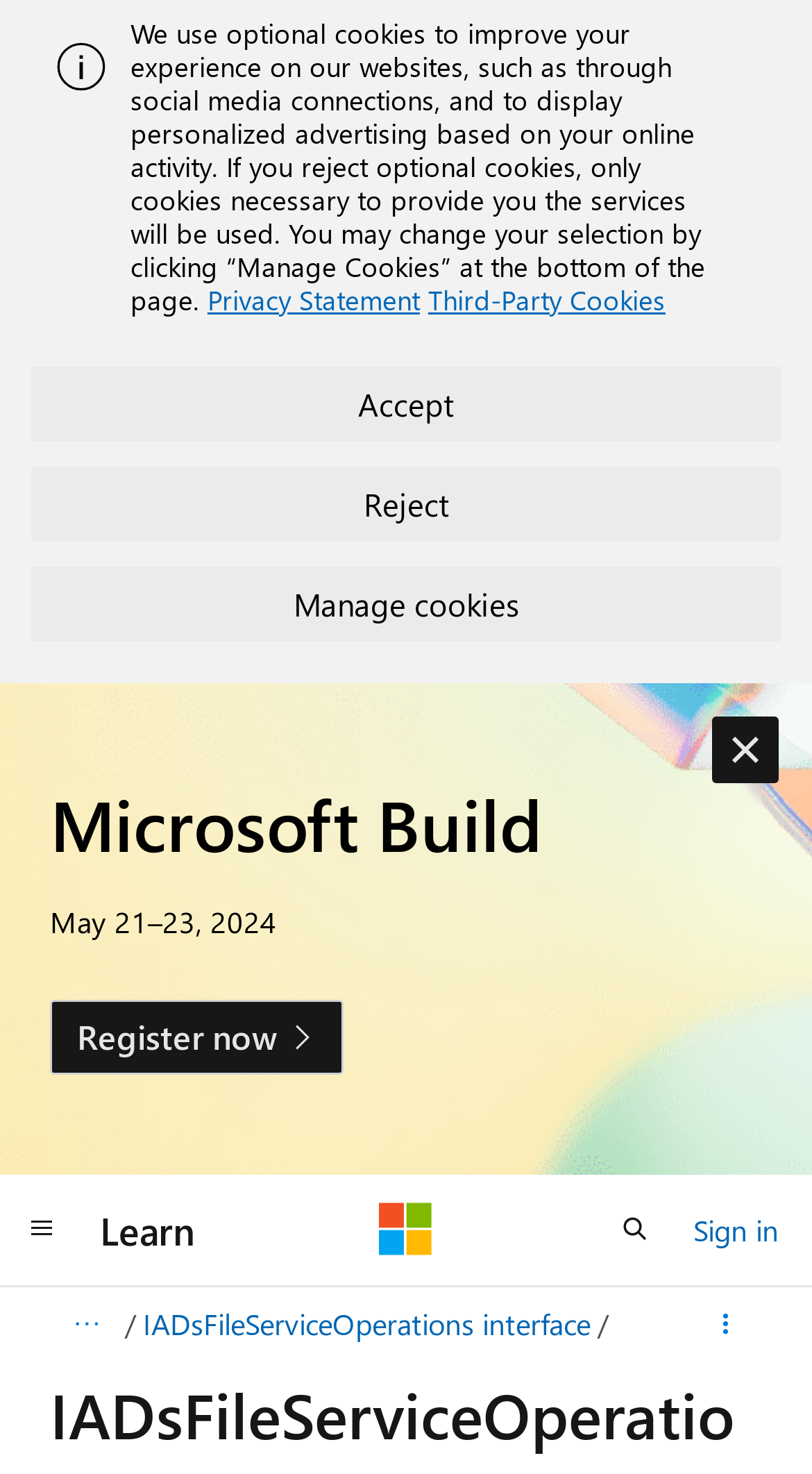From the webpage screenshot, predict the bounding box coordinates (top-left x, top-left y, bottom-right x, bottom-right y) for the UI element described here: parent_node: Learn aria-label="Microsoft"

[0.467, 0.816, 0.533, 0.853]